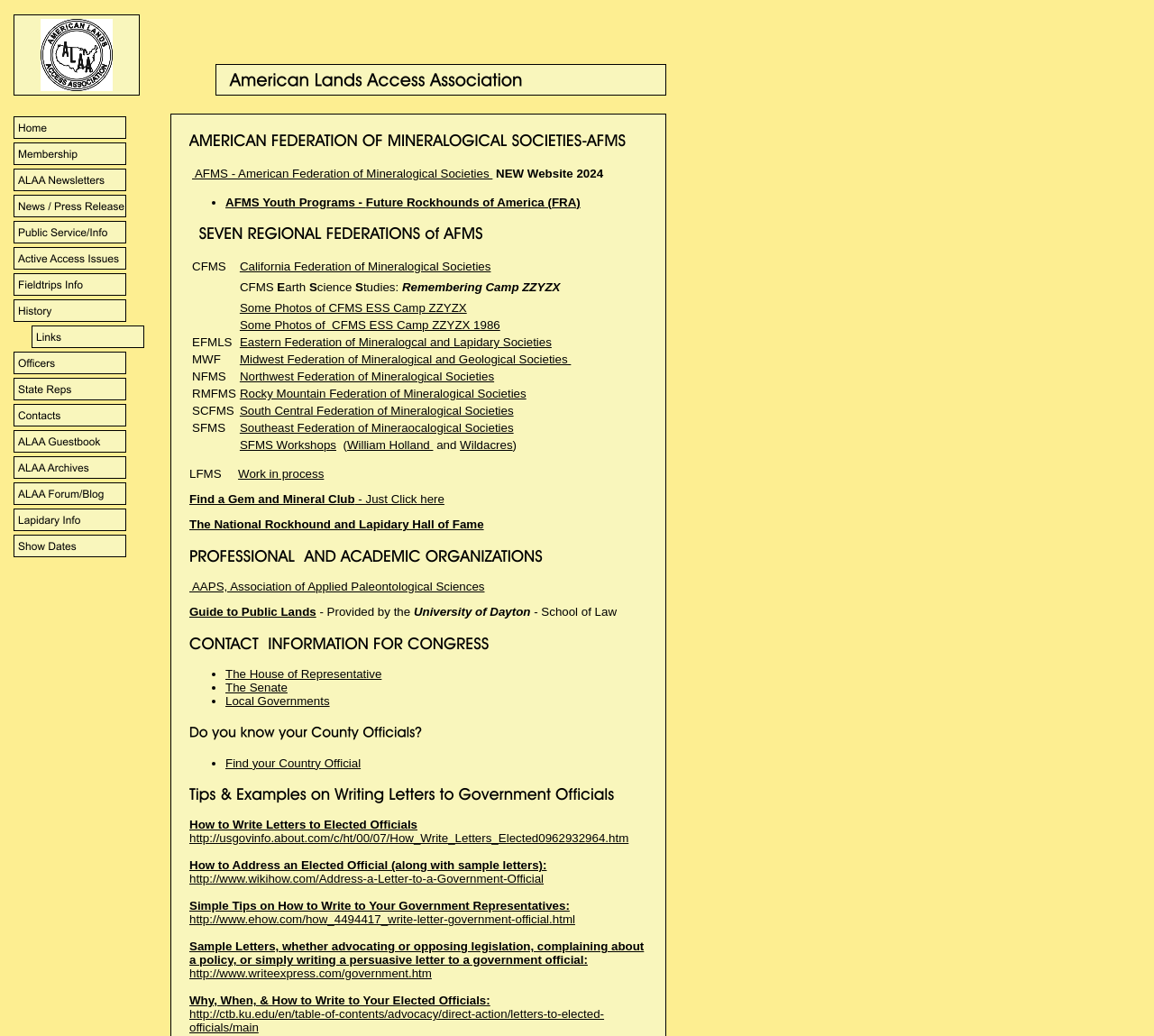Respond to the question below with a concise word or phrase:
What are the main categories on the webpage?

Home, Membership, ALAA Newsletters, etc.